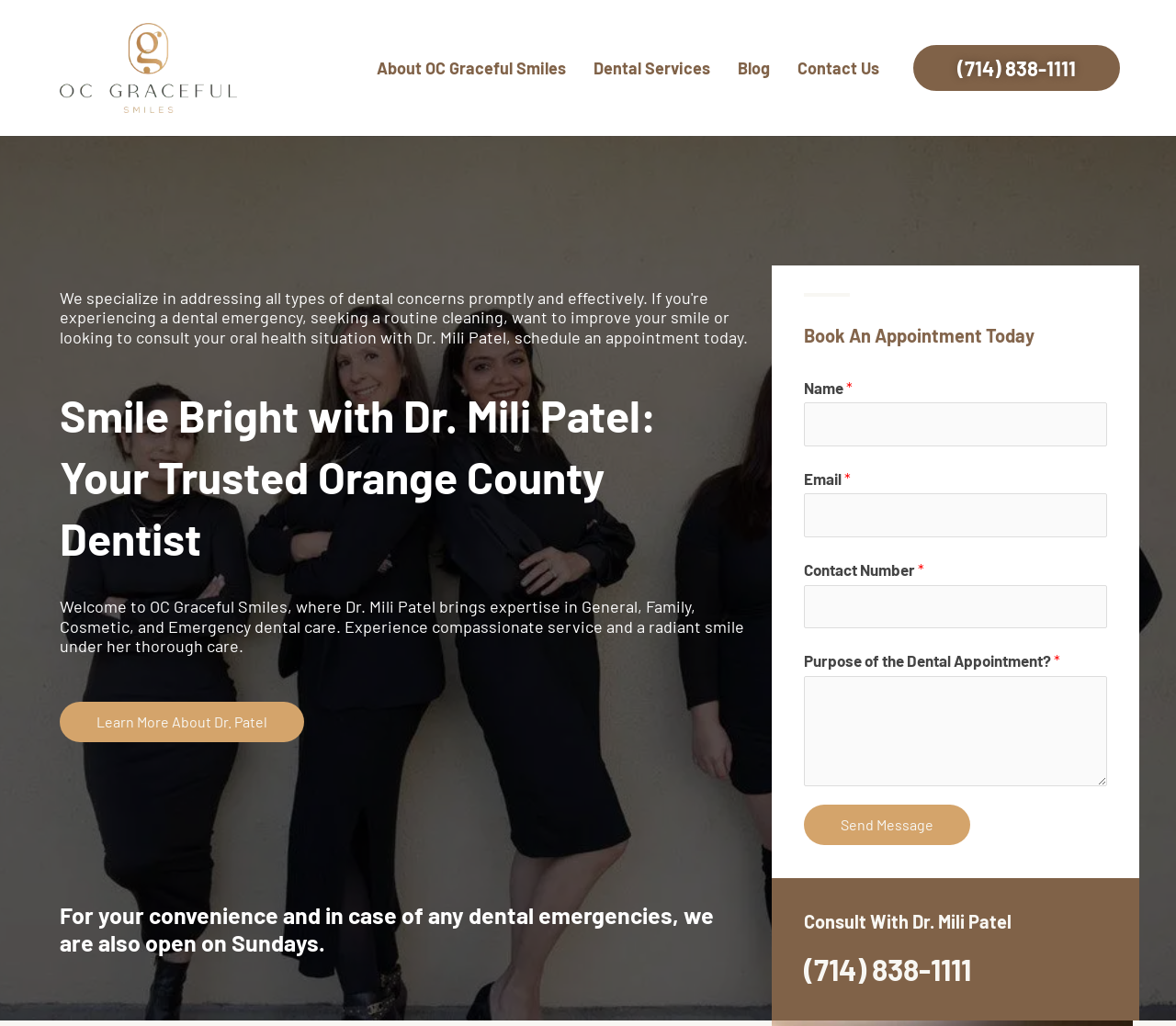Could you determine the bounding box coordinates of the clickable element to complete the instruction: "contact us"? Provide the coordinates as four float numbers between 0 and 1, i.e., [left, top, right, bottom].

None